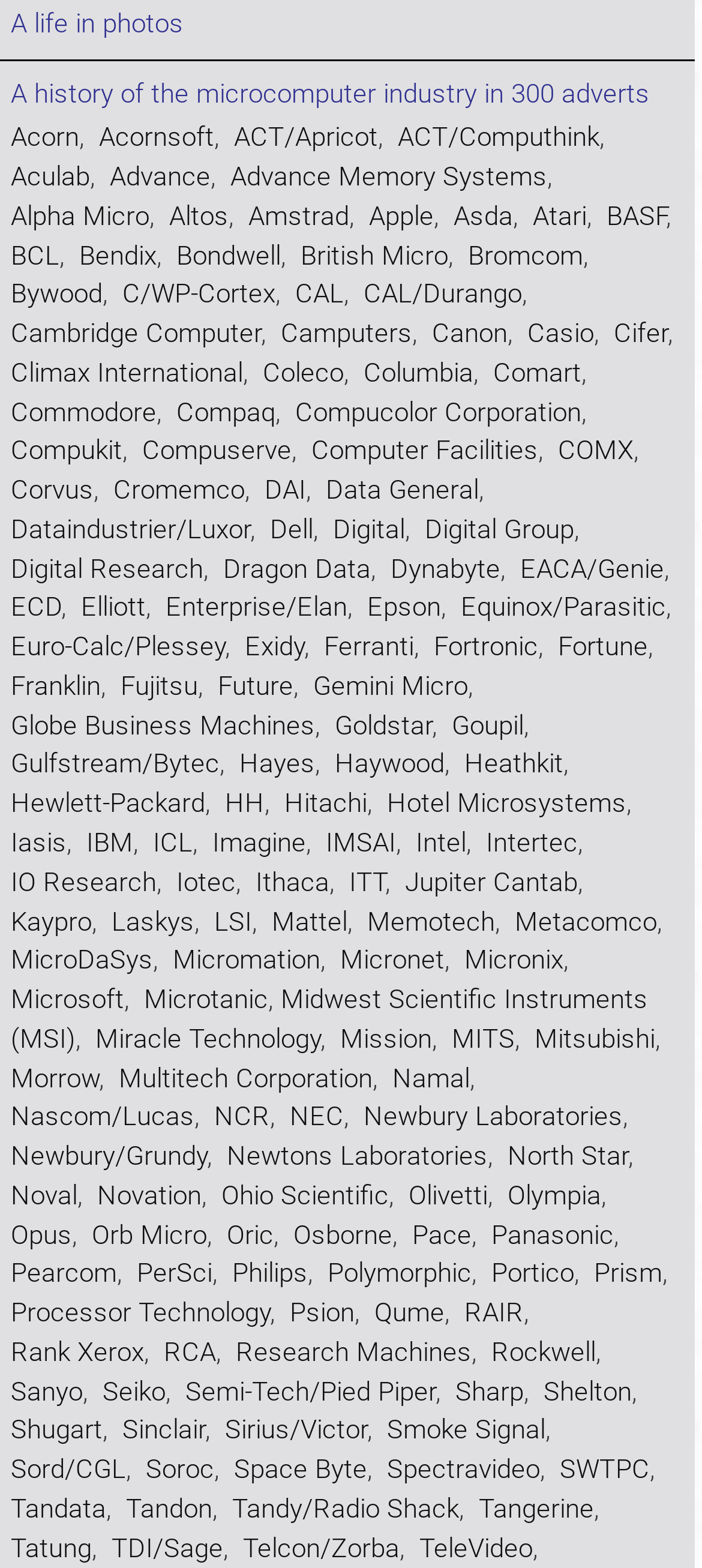Determine the bounding box coordinates of the clickable element necessary to fulfill the instruction: "Explore Apple". Provide the coordinates as four float numbers within the 0 to 1 range, i.e., [left, top, right, bottom].

[0.526, 0.128, 0.618, 0.148]